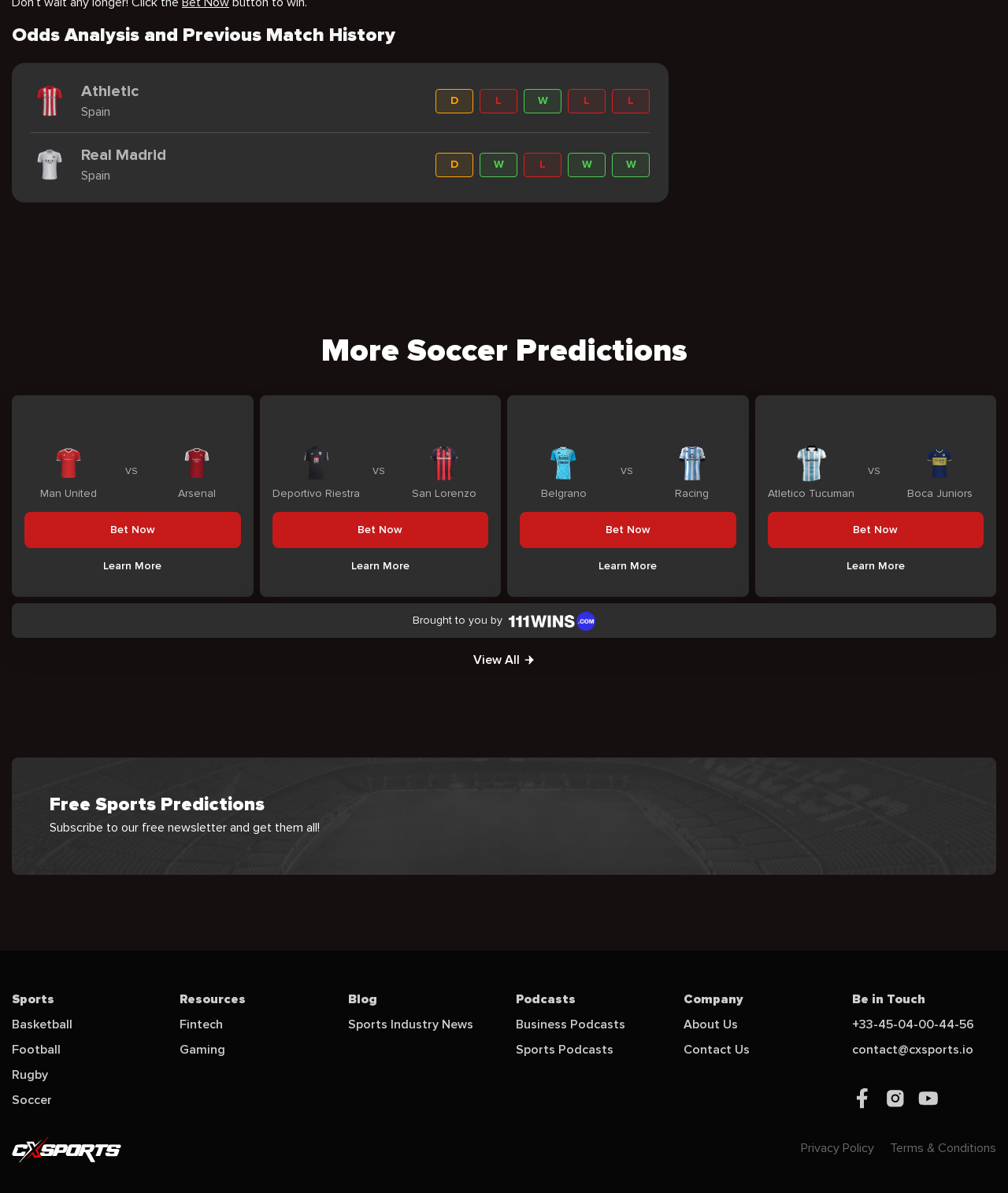Determine the bounding box coordinates of the region that needs to be clicked to achieve the task: "Contact Us".

[0.678, 0.871, 0.744, 0.89]